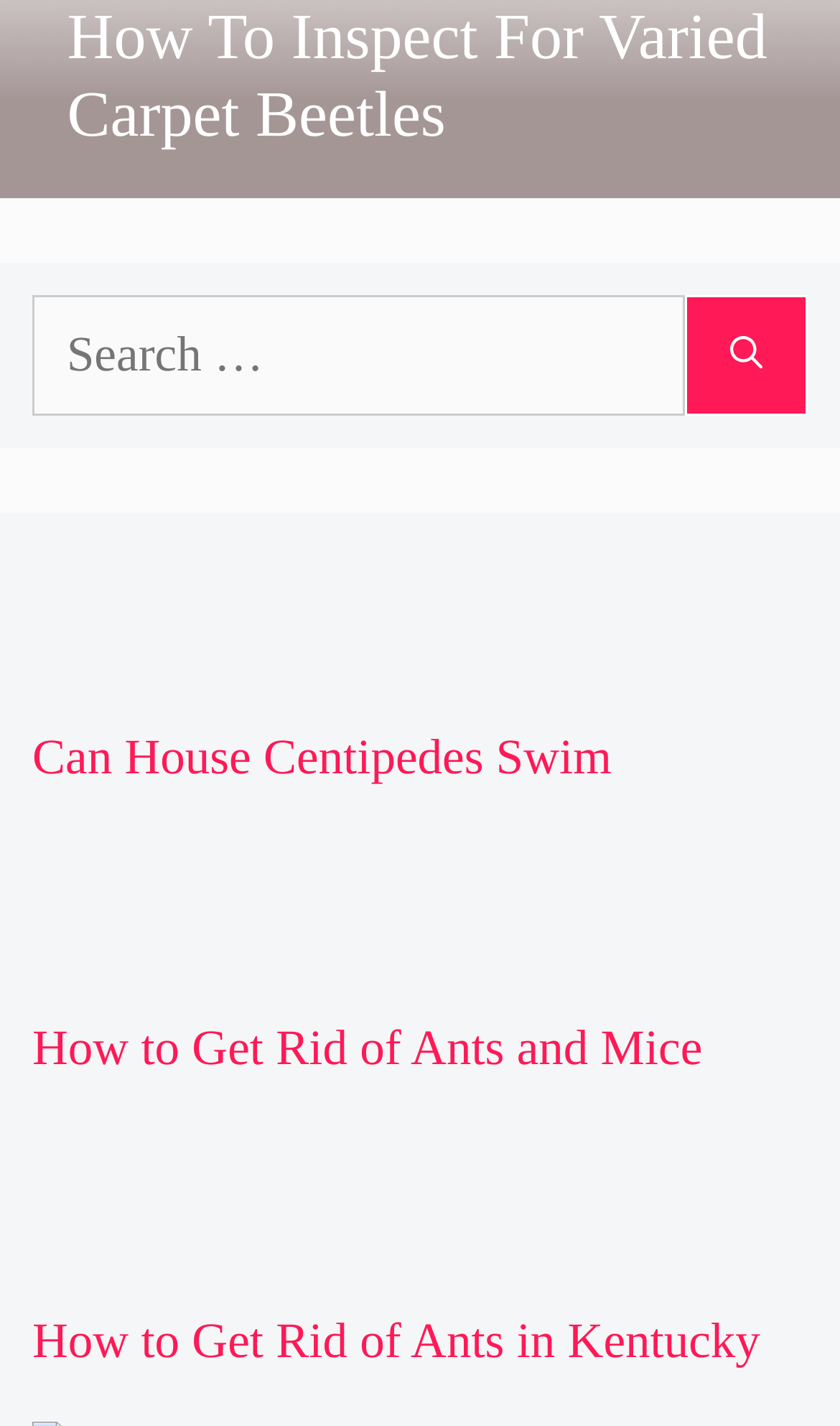Please provide the bounding box coordinate of the region that matches the element description: Can House Centipedes Swim. Coordinates should be in the format (top-left x, top-left y, bottom-right x, bottom-right y) and all values should be between 0 and 1.

[0.038, 0.512, 0.728, 0.549]